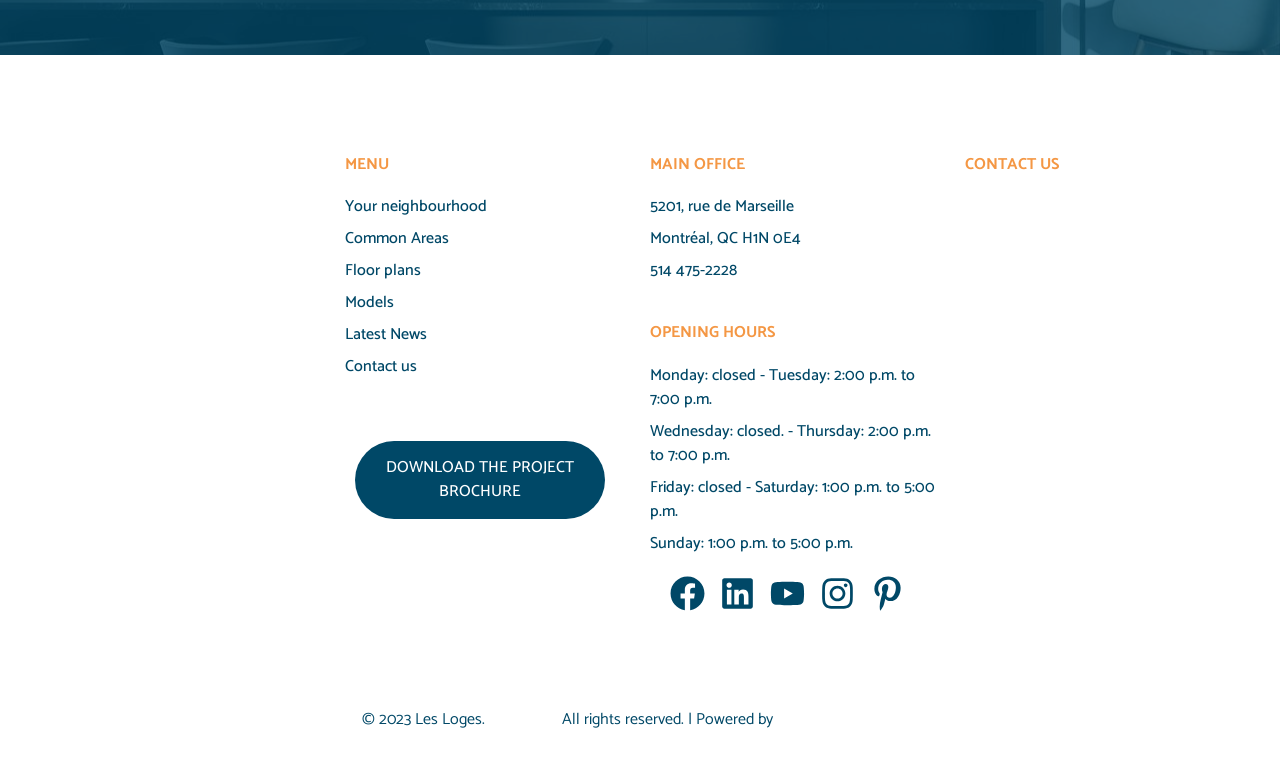Can you specify the bounding box coordinates of the area that needs to be clicked to fulfill the following instruction: "Visit the Facebook page"?

[0.523, 0.759, 0.551, 0.805]